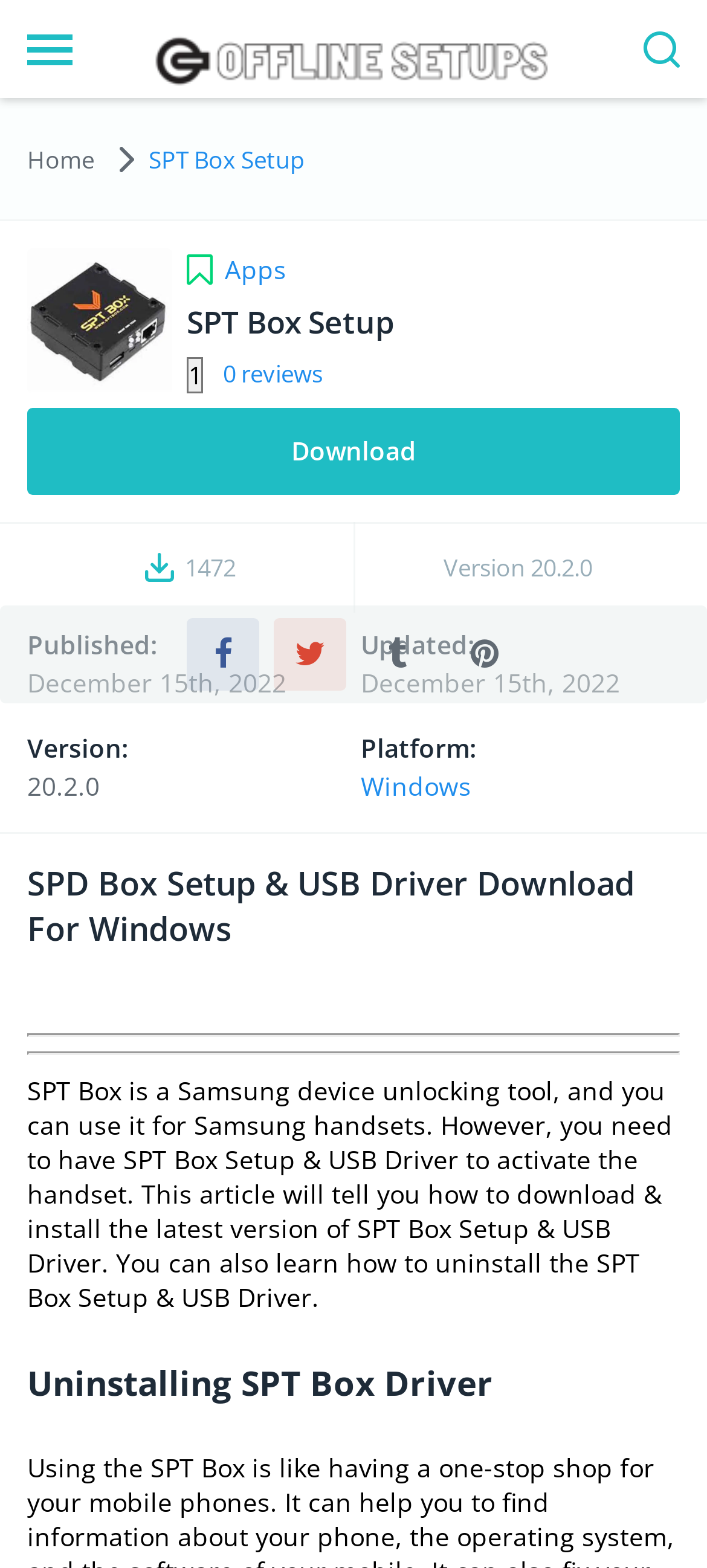What is the purpose of SPT Box Setup & USB Driver?
Answer the question with just one word or phrase using the image.

Activate Samsung handsets